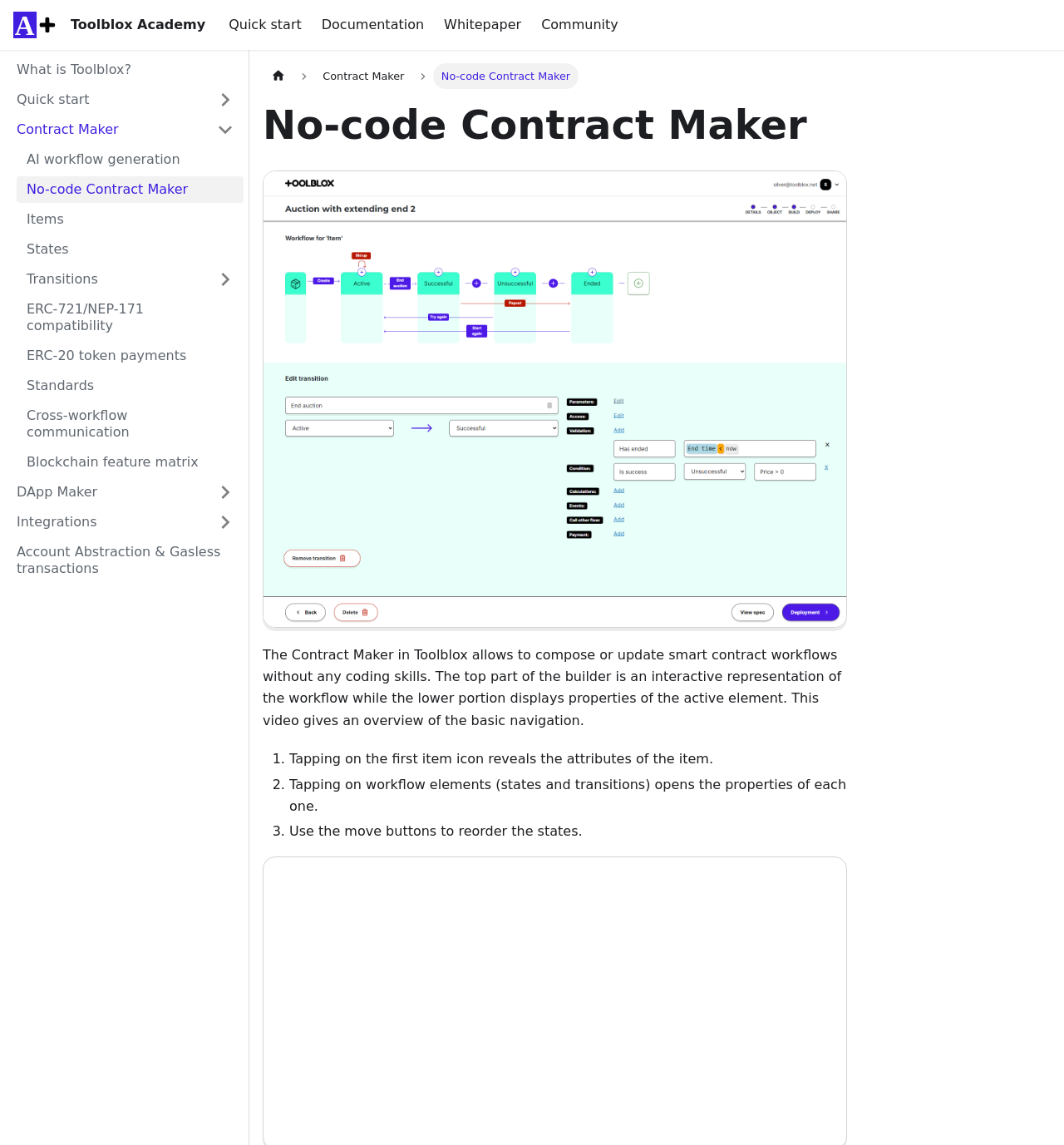Identify the bounding box coordinates of the clickable region necessary to fulfill the following instruction: "Click on the 'Contract Maker' link". The bounding box coordinates should be four float numbers between 0 and 1, i.e., [left, top, right, bottom].

[0.006, 0.102, 0.229, 0.125]